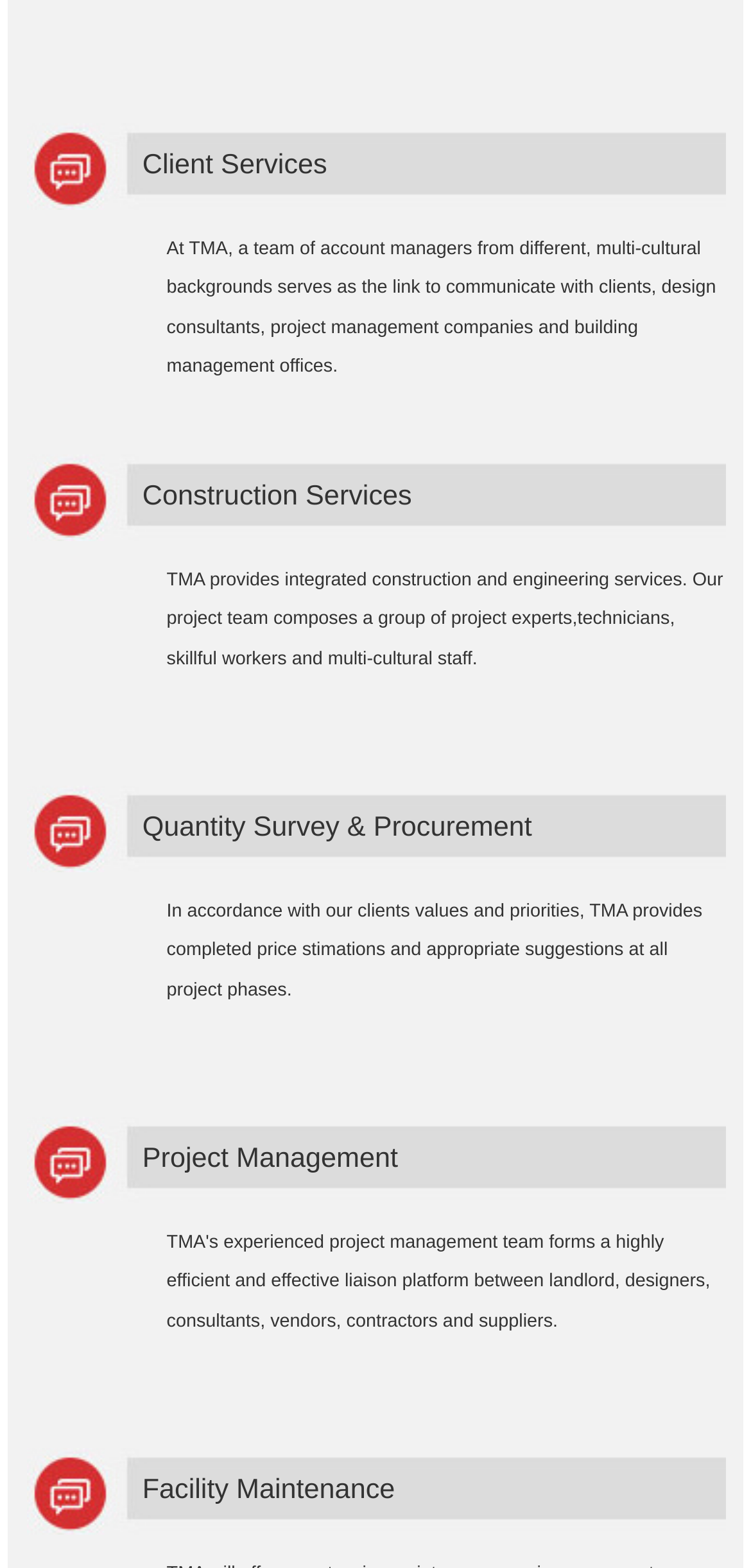Provide the bounding box coordinates of the HTML element described by the text: "Quantity Survey & Procurement". The coordinates should be in the format [left, top, right, bottom] with values between 0 and 1.

[0.036, 0.501, 0.967, 0.557]